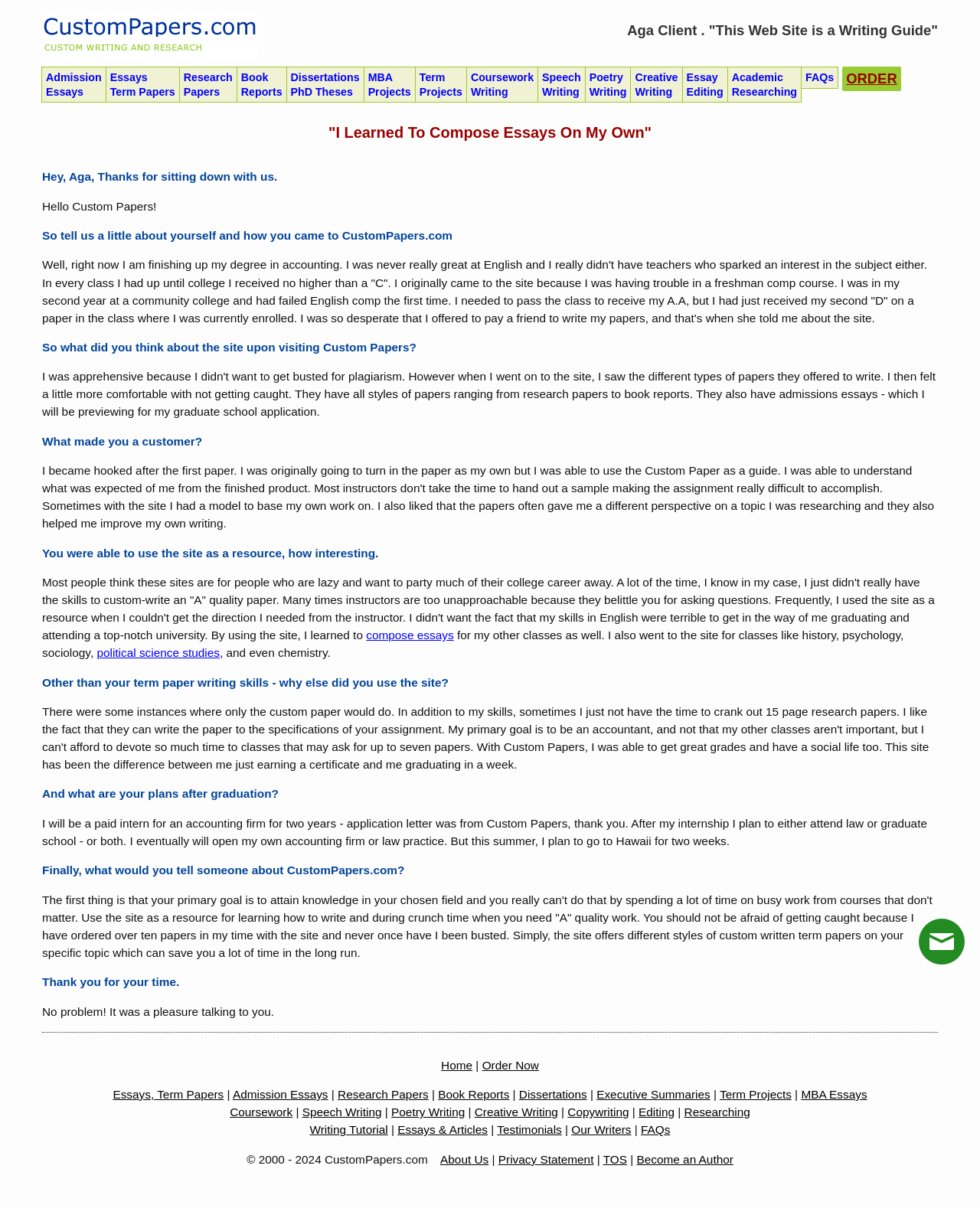Extract the main title from the webpage and generate its text.

"I Learned To Compose Essays On My Own"